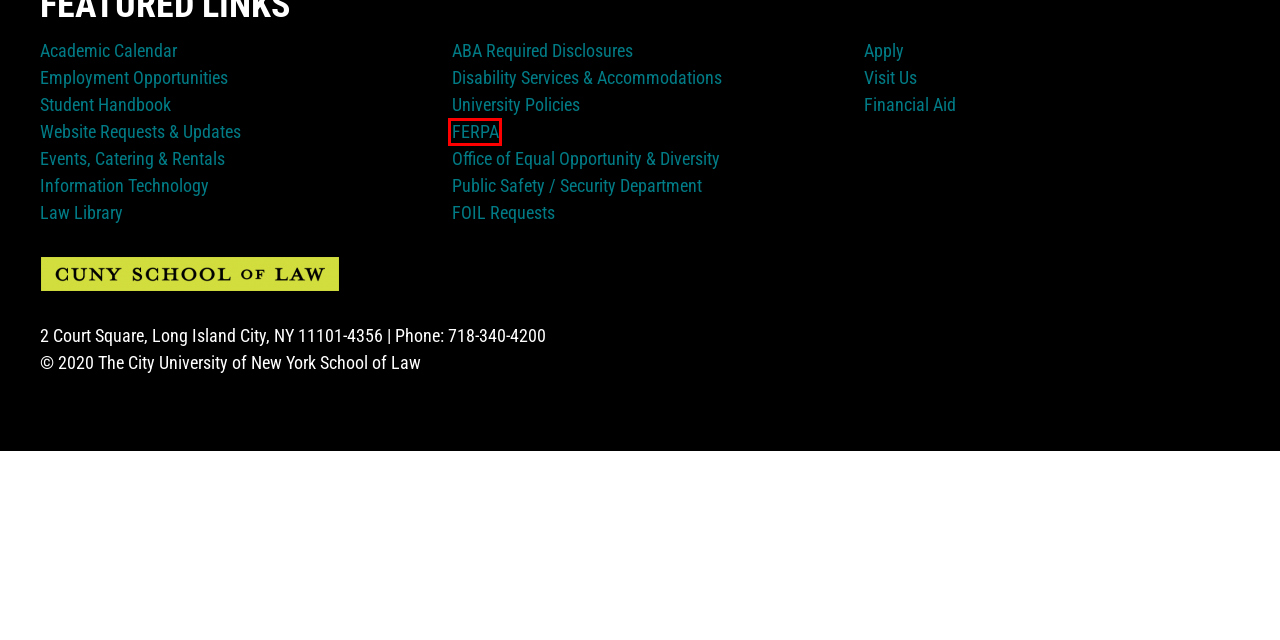You have a screenshot of a webpage with a red rectangle bounding box around an element. Identify the best matching webpage description for the new page that appears after clicking the element in the bounding box. The descriptions are:
A. Information Technology  –  CUNY School of Law
B. Events, Catering & Rentals  –  CUNY School of Law
C. FERPA  –  CUNY School of Law
D. Website Requests & Updates  –  CUNY School of Law
E. Disability Services & Reasonable Accommodations  –  CUNY School of Law
F. Student Handbook  –  CUNY School of Law
G. Office of Equal Opportunity & Diversity  –  CUNY School of Law
H. ABA Required Disclosures  –  CUNY School of Law

C